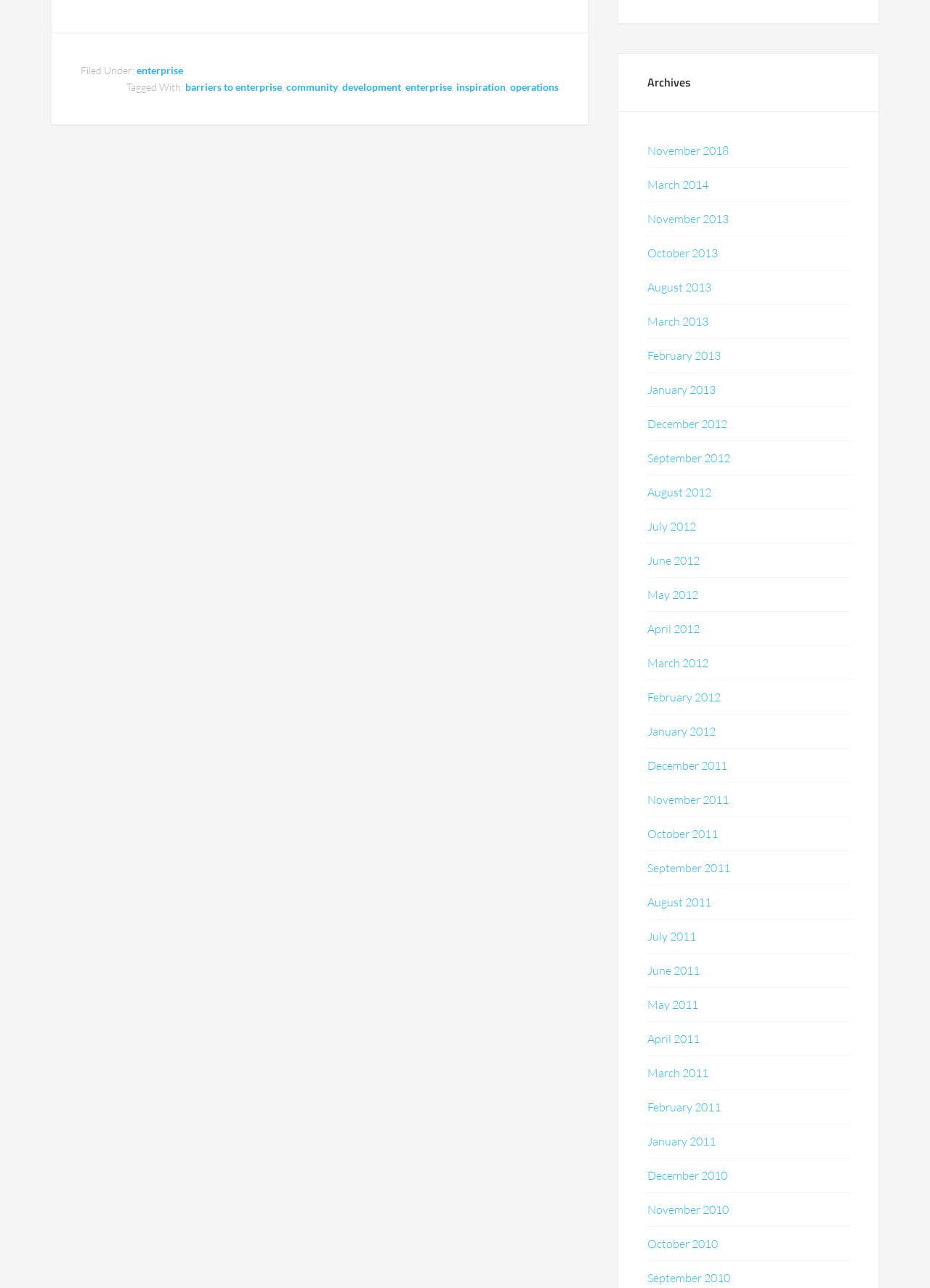Please determine the bounding box coordinates of the section I need to click to accomplish this instruction: "go to the 'community' page".

[0.308, 0.062, 0.363, 0.072]